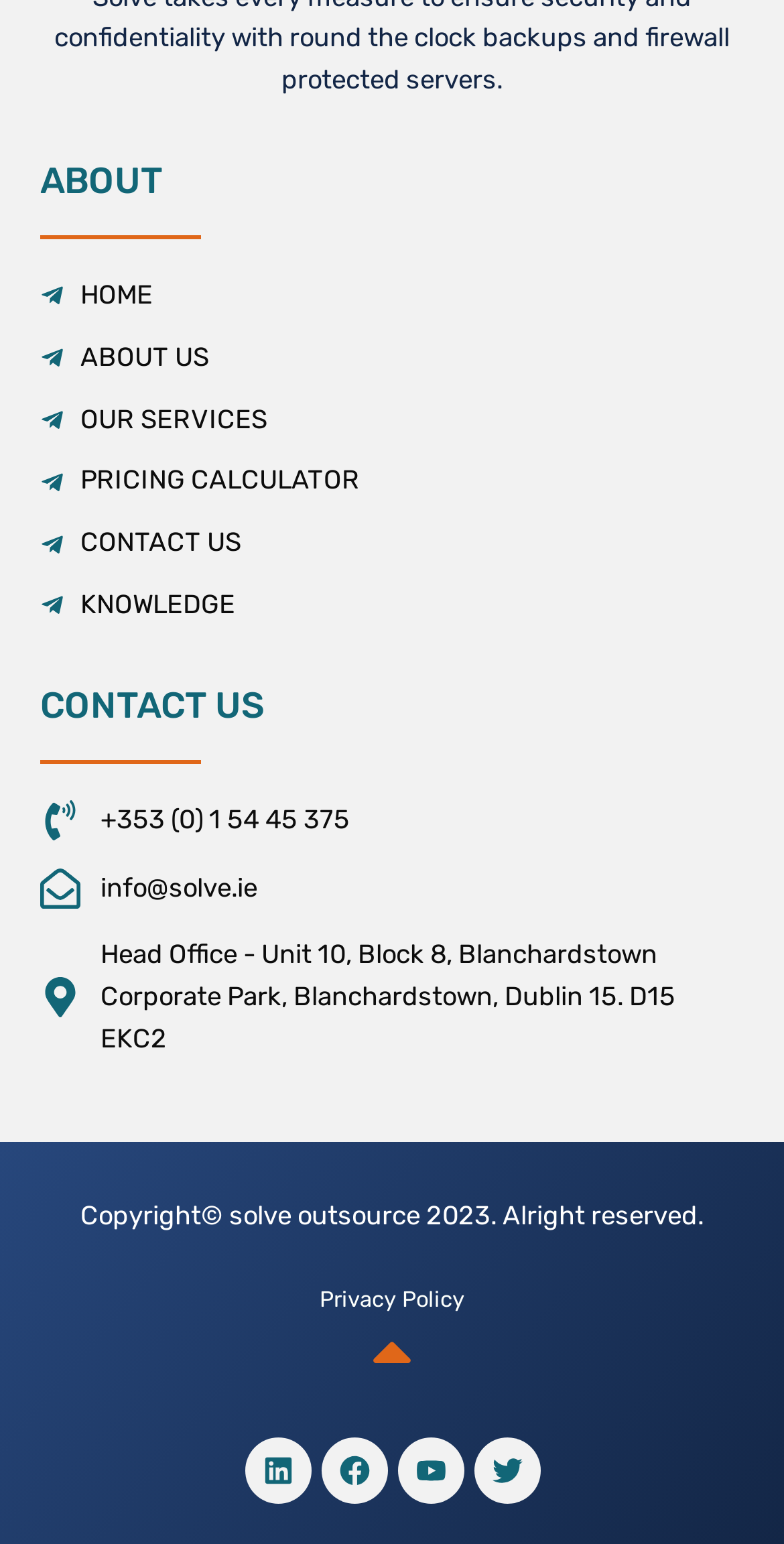Please identify the bounding box coordinates of the element that needs to be clicked to perform the following instruction: "view about us".

[0.051, 0.218, 0.949, 0.245]